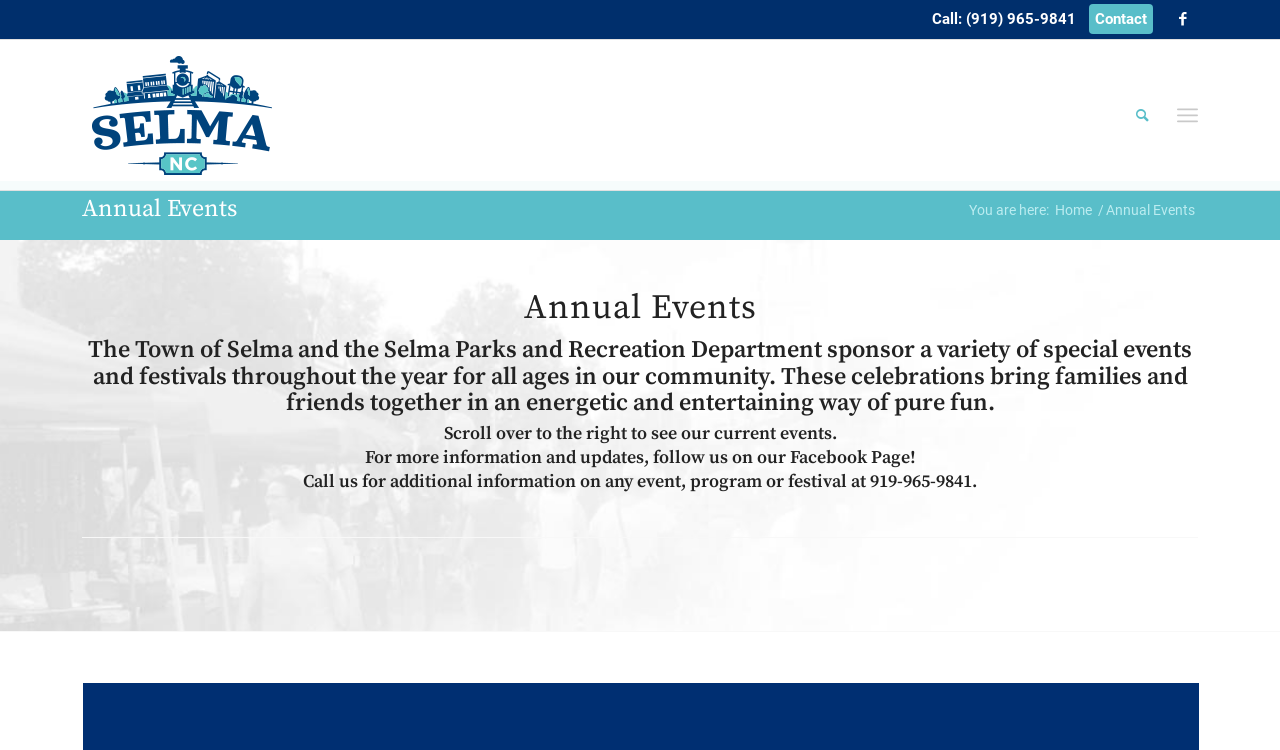Respond to the question below with a concise word or phrase:
What is the purpose of the special events and festivals in Selma?

Bring families and friends together